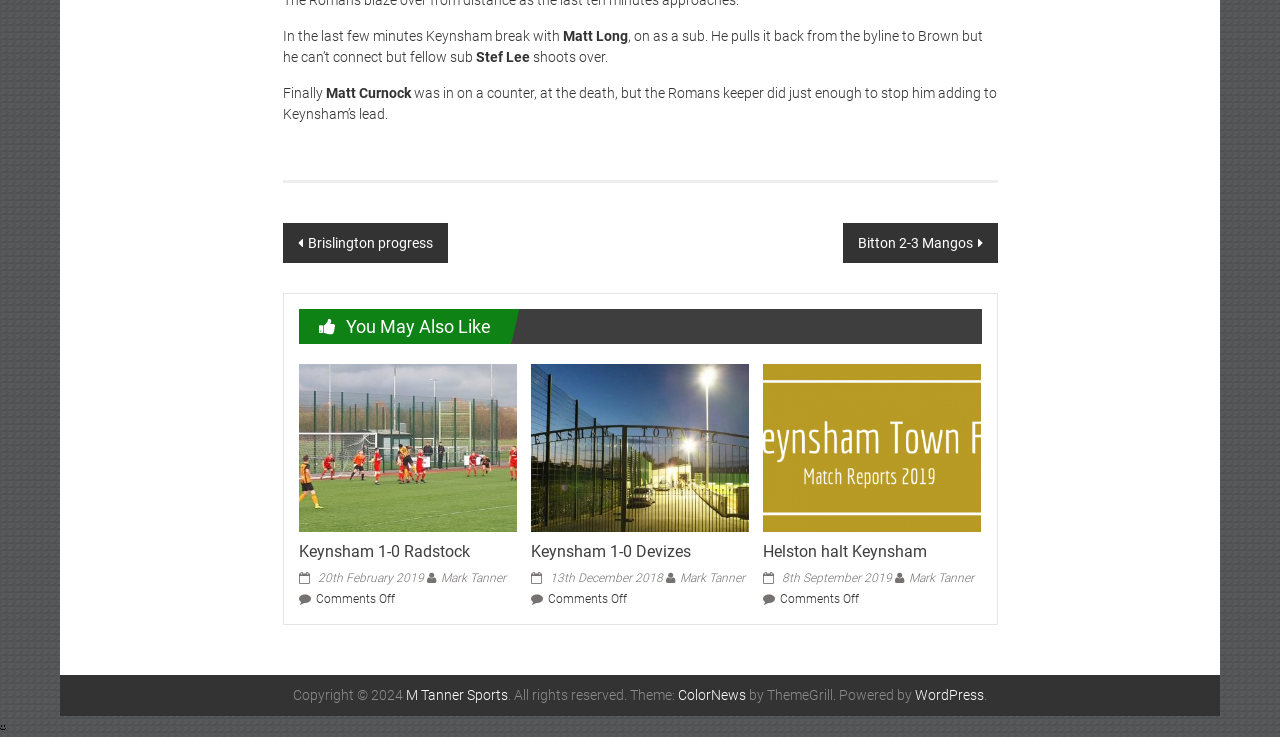What is the name of the team that Matt Long is playing for?
Use the screenshot to answer the question with a single word or phrase.

Keynsham